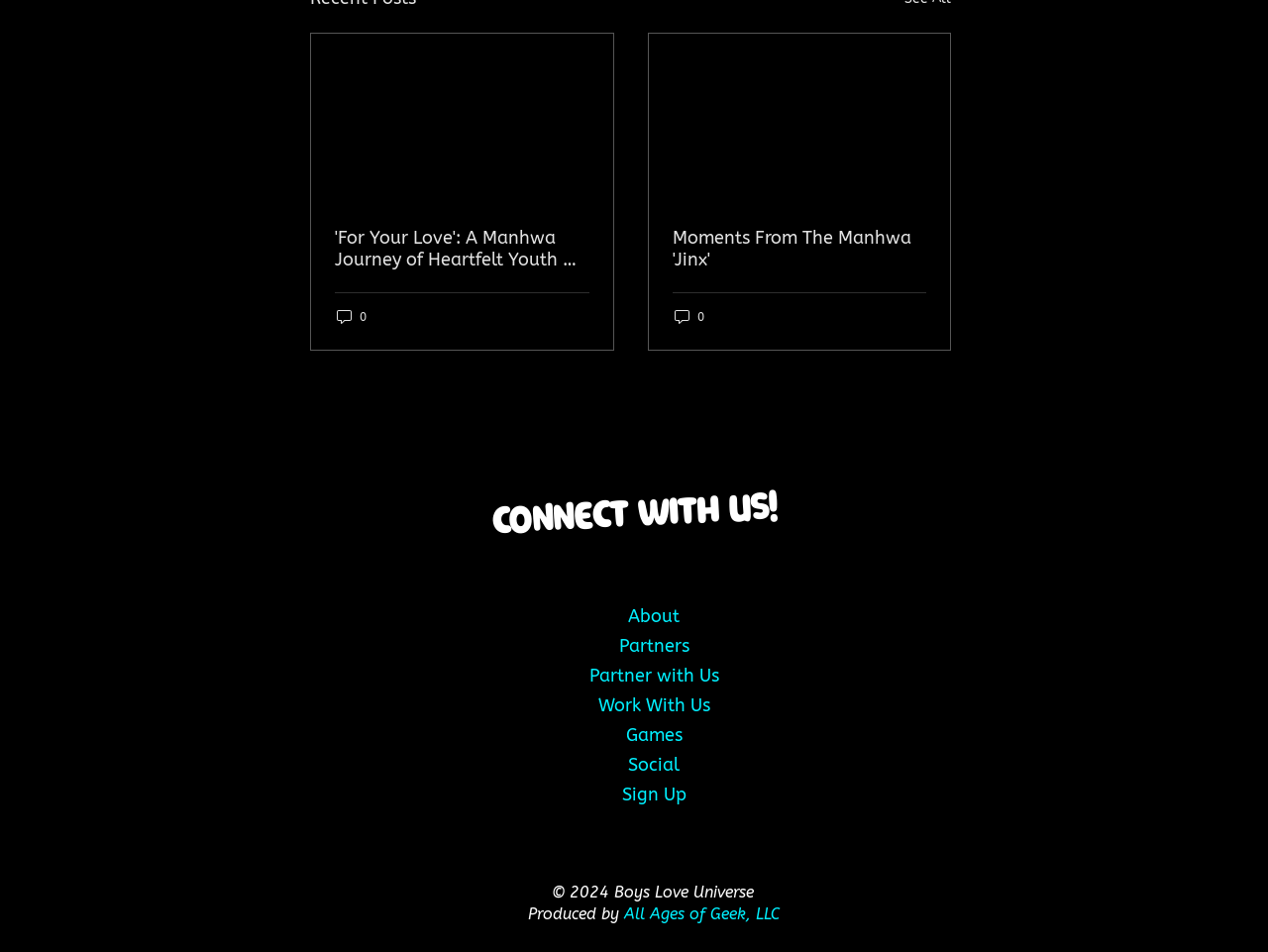Please indicate the bounding box coordinates of the element's region to be clicked to achieve the instruction: "Read the article 'For Your Love': A Manhwa Journey of Heartfelt Youth & Unspoken Desires". Provide the coordinates as four float numbers between 0 and 1, i.e., [left, top, right, bottom].

[0.264, 0.238, 0.464, 0.284]